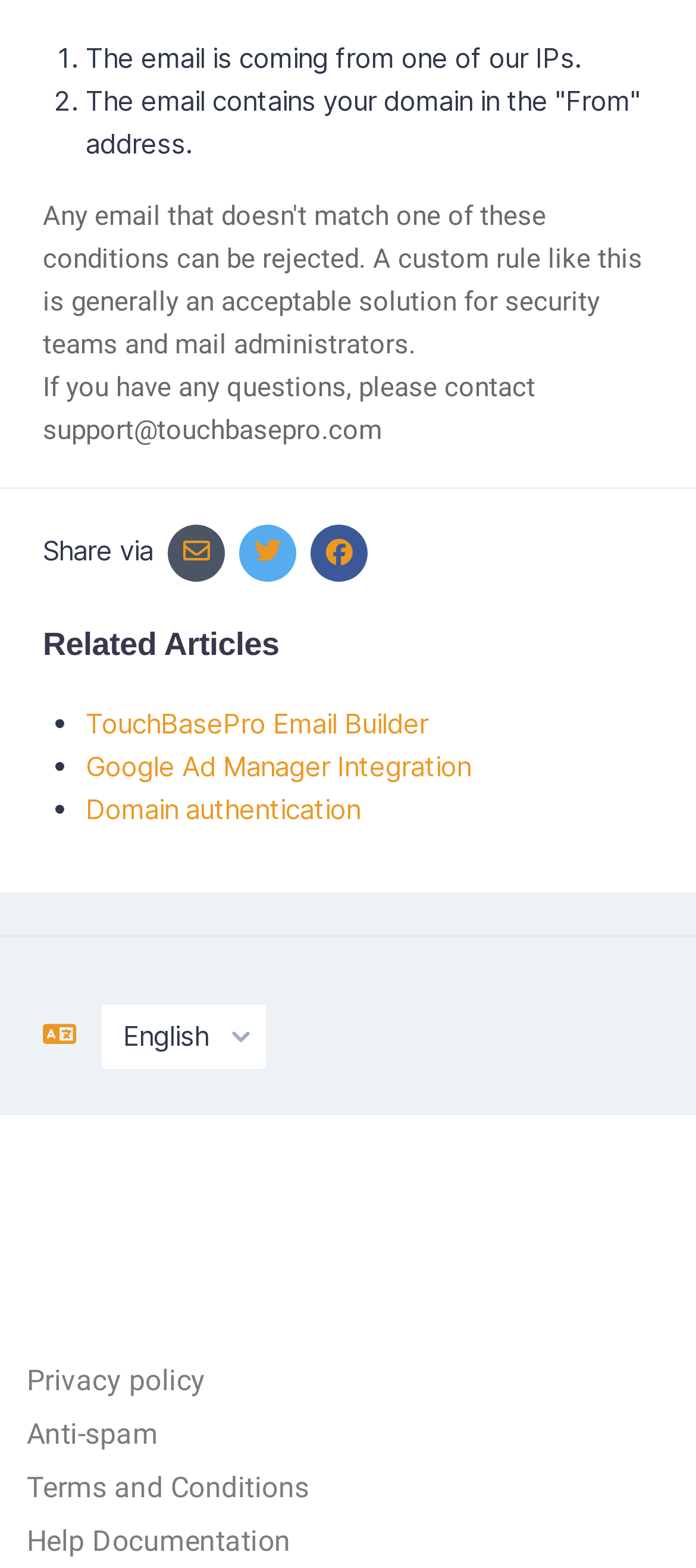Please provide a comprehensive answer to the question based on the screenshot: What is the topic of the 'Related Articles' section?

The 'Related Articles' section is located below the main content of the webpage and contains three links to related articles. The topics of these articles are related to email and domain authentication, as indicated by the link texts 'TouchBasePro Email Builder', 'Google Ad Manager Integration', and 'Domain authentication'.